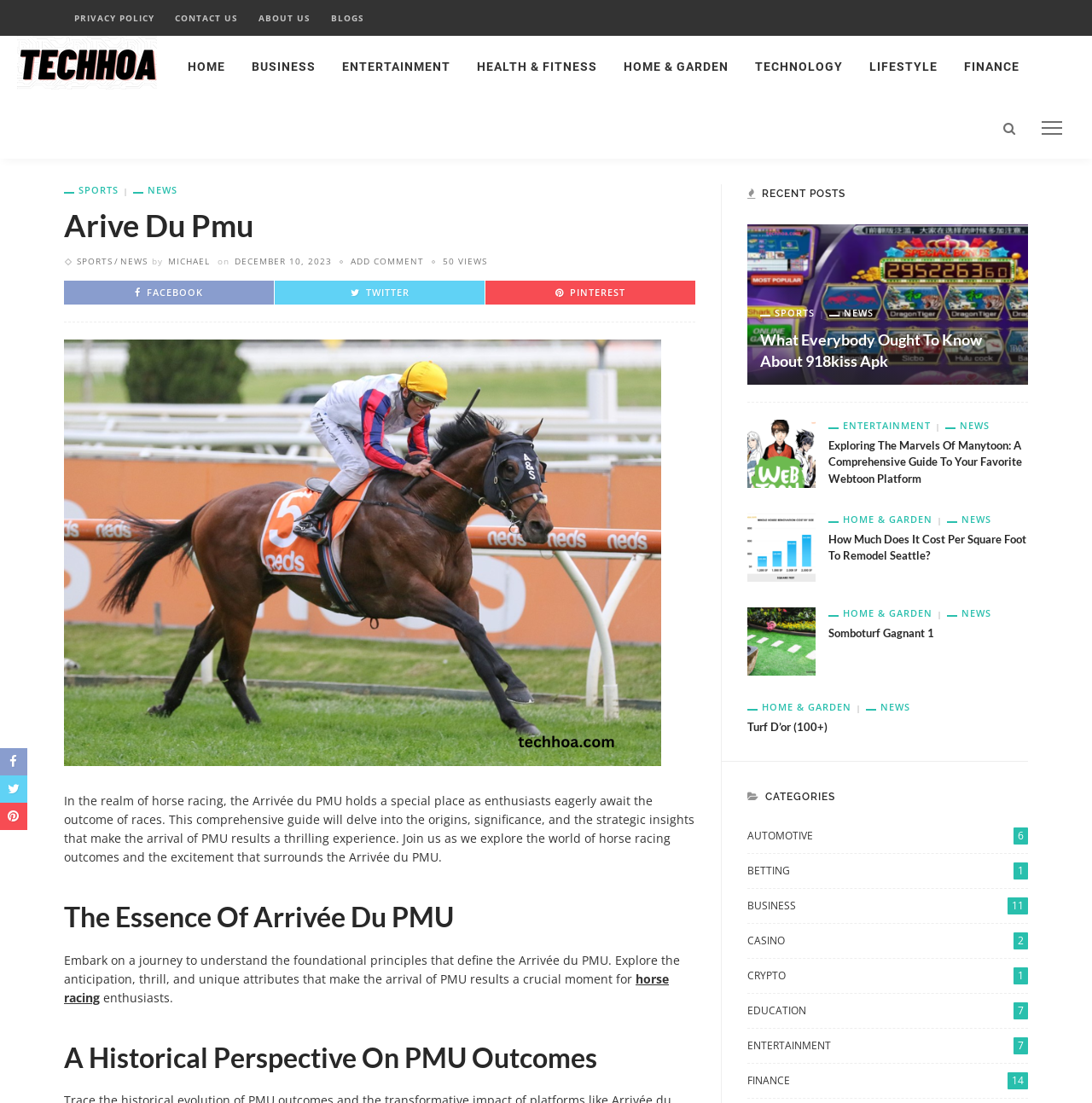Find the bounding box coordinates of the clickable area required to complete the following action: "Check the ENTERTAINMENT news".

[0.759, 0.381, 0.866, 0.391]